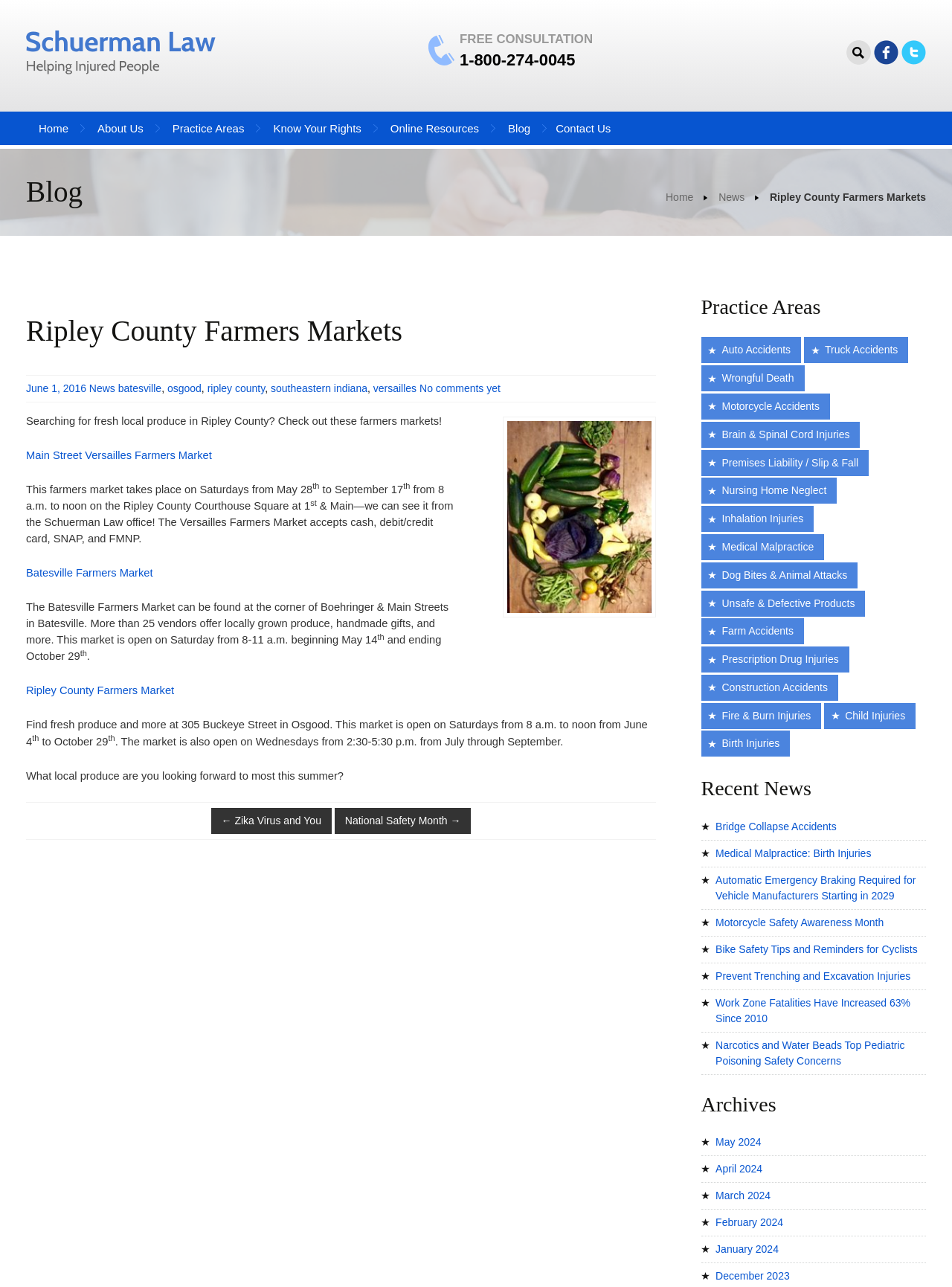Give a detailed explanation of the elements present on the webpage.

The webpage is about Ripley County Farmers Markets, with a focus on providing information about local farmers markets in the area. At the top of the page, there is a header section with a logo and a search bar. Below the header, there is a navigation menu with links to different sections of the website, including "Home", "About Us", "Practice Areas", and "Contact Us".

The main content of the page is an article about Ripley County Farmers Markets, which includes a heading, a brief introduction, and a list of farmers markets in the area. The article is divided into sections, each describing a different farmers market, including the Main Street Versailles Farmers Market, the Batesville Farmers Market, and the Ripley County Farmers Market. Each section includes information about the market's location, dates, and times of operation, as well as the types of products available.

The article also includes several links to related topics, such as news articles and practice areas related to law. There are also several images throughout the article, including a picture of a garden and a logo for Schuerman Law.

At the bottom of the page, there is a footer section with links to other sections of the website, including "Post navigation" and "Practice Areas". The footer also includes a heading and several links to related topics.

Overall, the webpage is well-organized and easy to navigate, with a clear focus on providing information about Ripley County Farmers Markets.